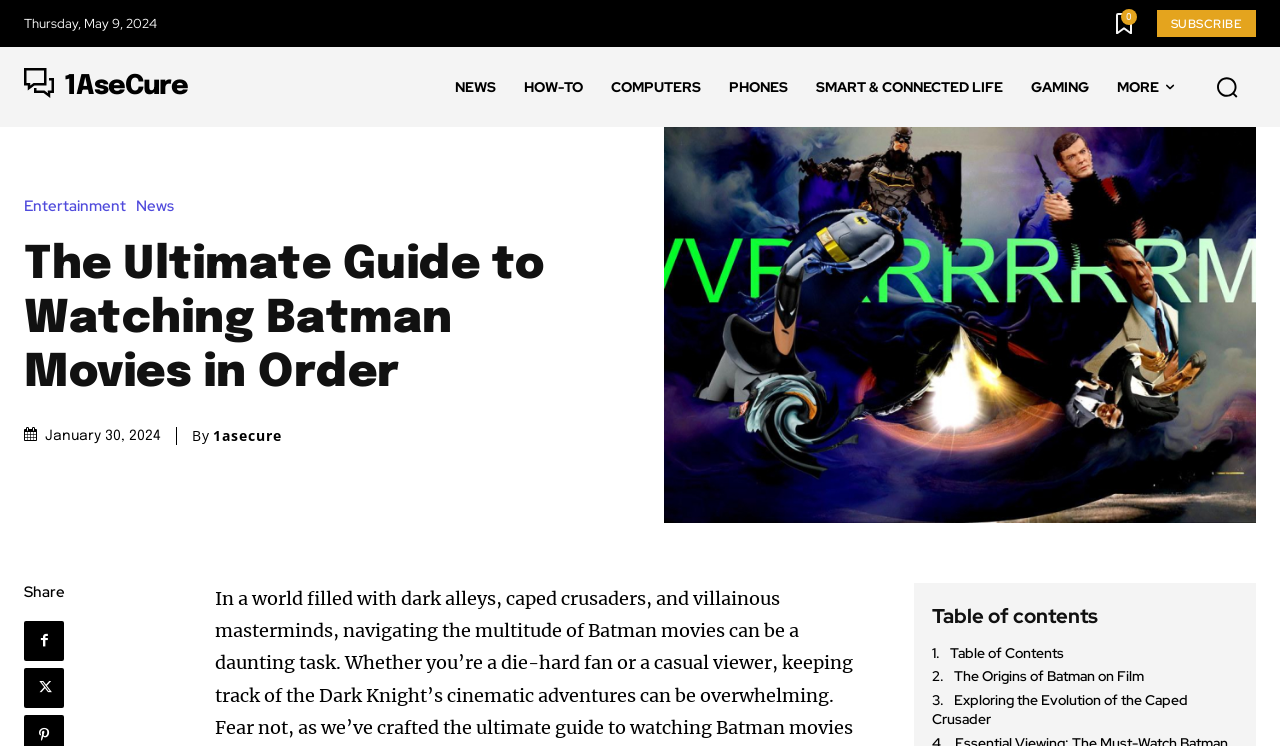Locate and extract the text of the main heading on the webpage.

The Ultimate Guide to Watching Batman Movies in Order